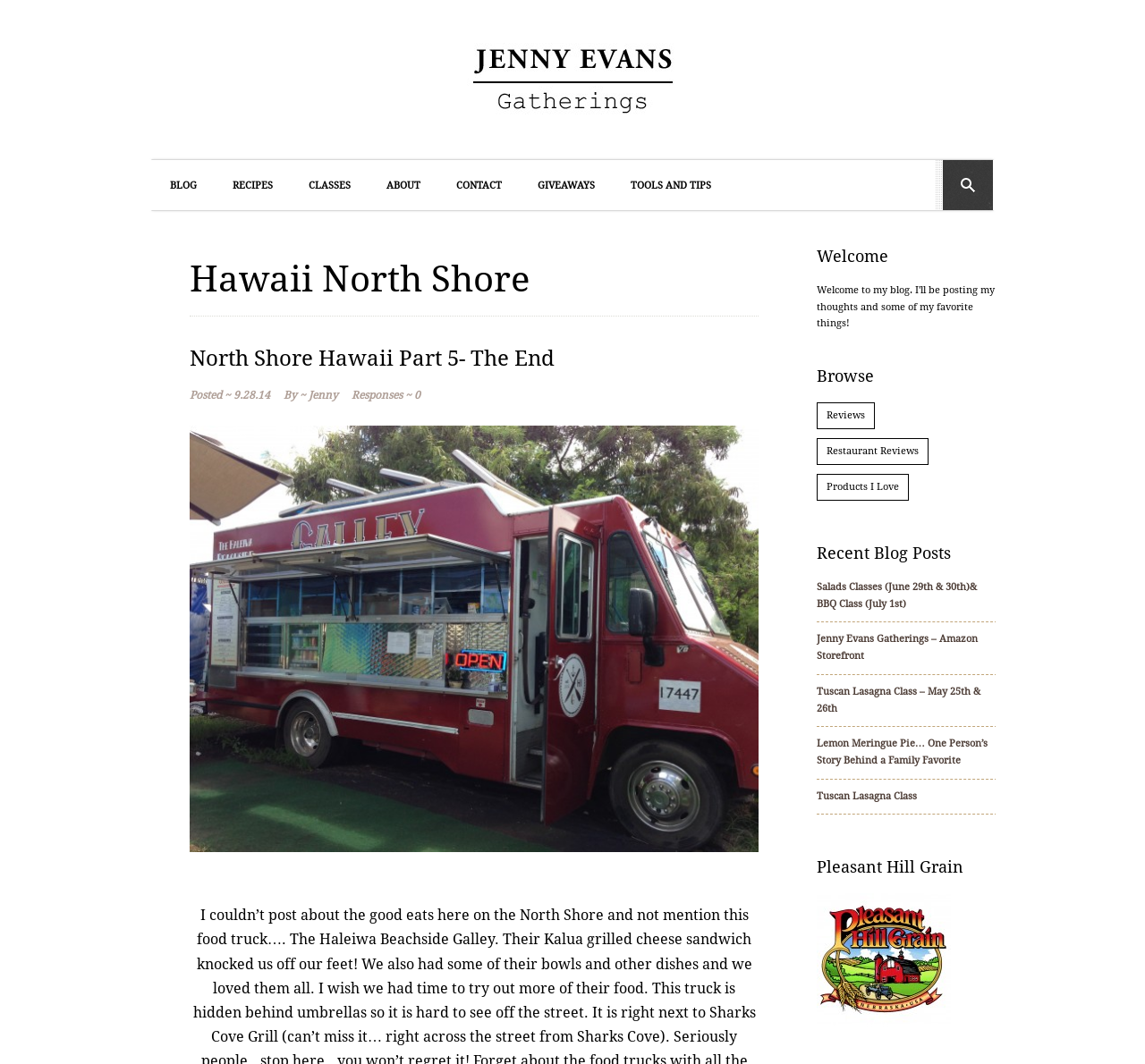Pinpoint the bounding box coordinates of the clickable area necessary to execute the following instruction: "View the 'North Shore Hawaii Part 5- The End' post". The coordinates should be given as four float numbers between 0 and 1, namely [left, top, right, bottom].

[0.166, 0.325, 0.484, 0.349]